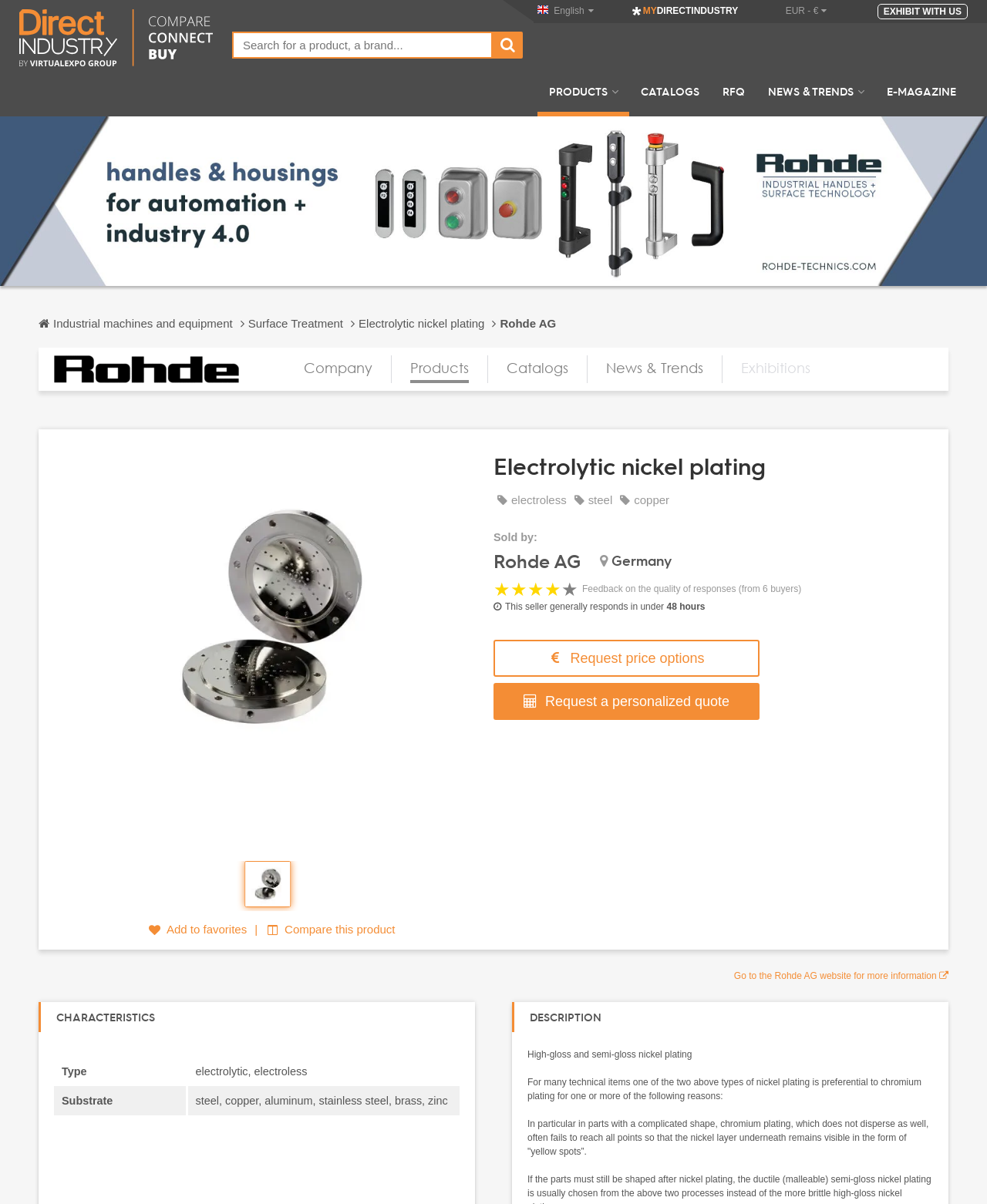Please find the bounding box coordinates of the element that must be clicked to perform the given instruction: "Subscribe to newsletter". The coordinates should be four float numbers from 0 to 1, i.e., [left, top, right, bottom].

None